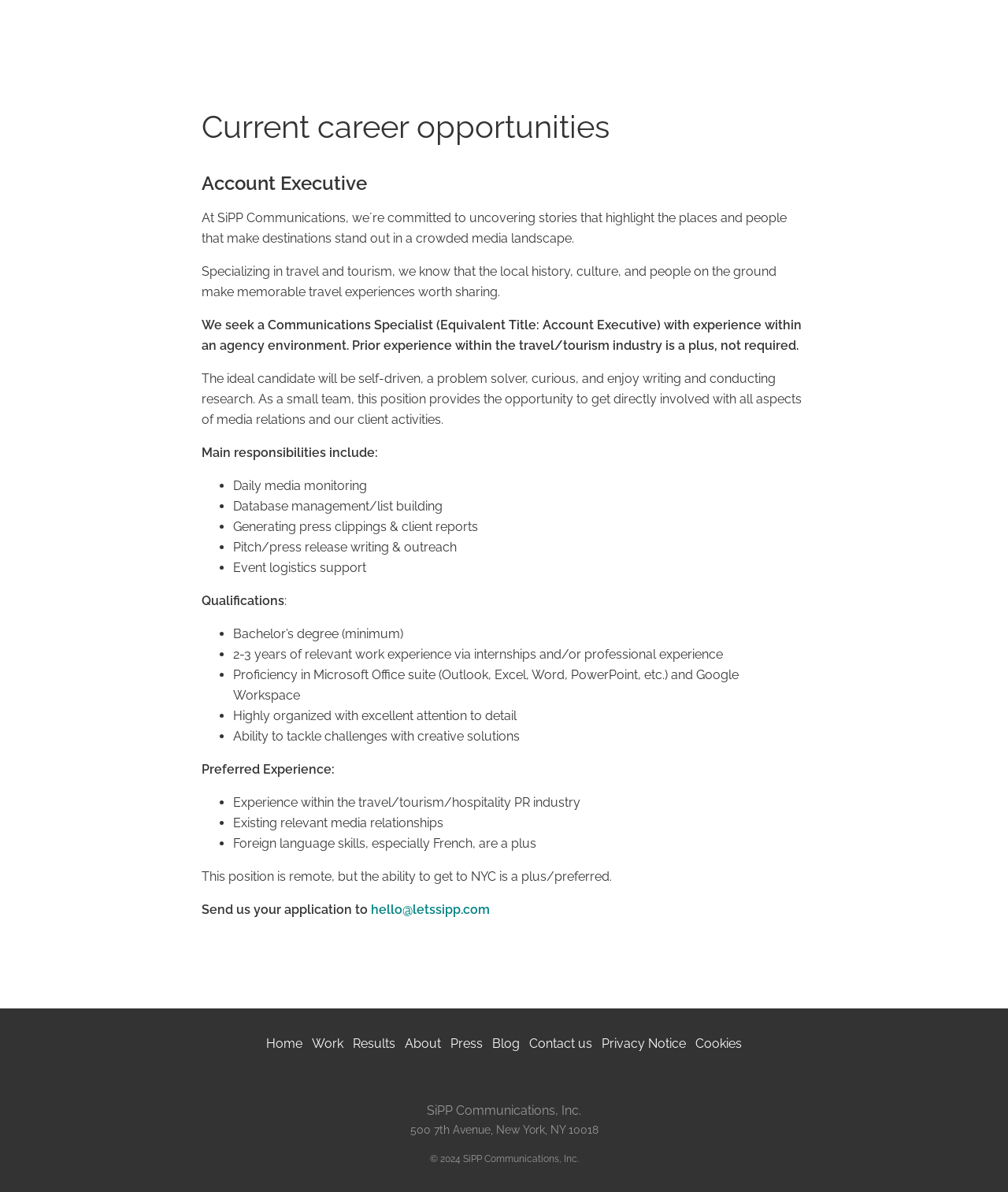Locate the bounding box coordinates of the area to click to fulfill this instruction: "Check the 'Instagram' social media link". The bounding box should be presented as four float numbers between 0 and 1, in the order [left, top, right, bottom].

[0.453, 0.89, 0.475, 0.913]